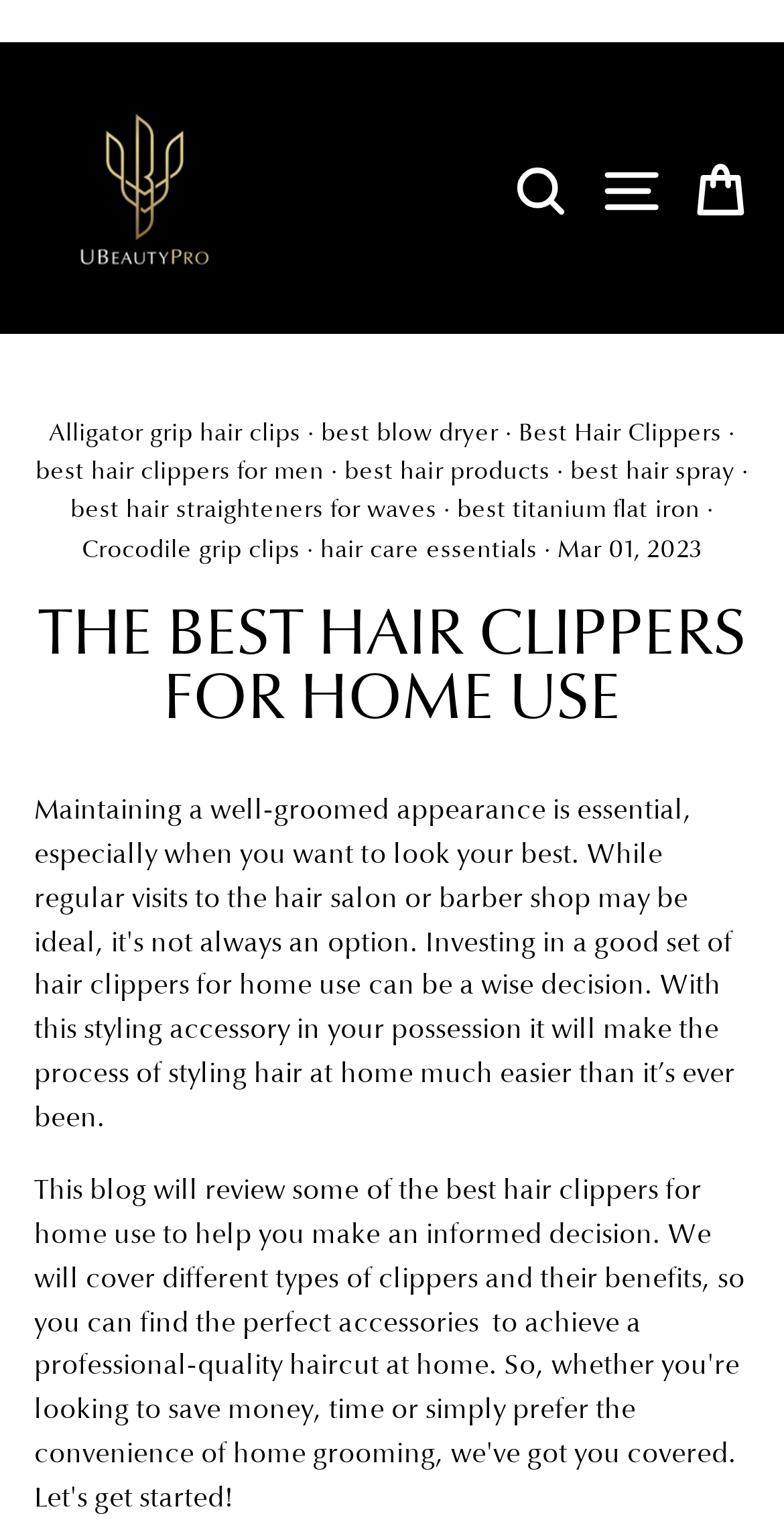Pinpoint the bounding box coordinates of the element that must be clicked to accomplish the following instruction: "View the cart". The coordinates should be in the format of four float numbers between 0 and 1, i.e., [left, top, right, bottom].

[0.86, 0.092, 0.976, 0.156]